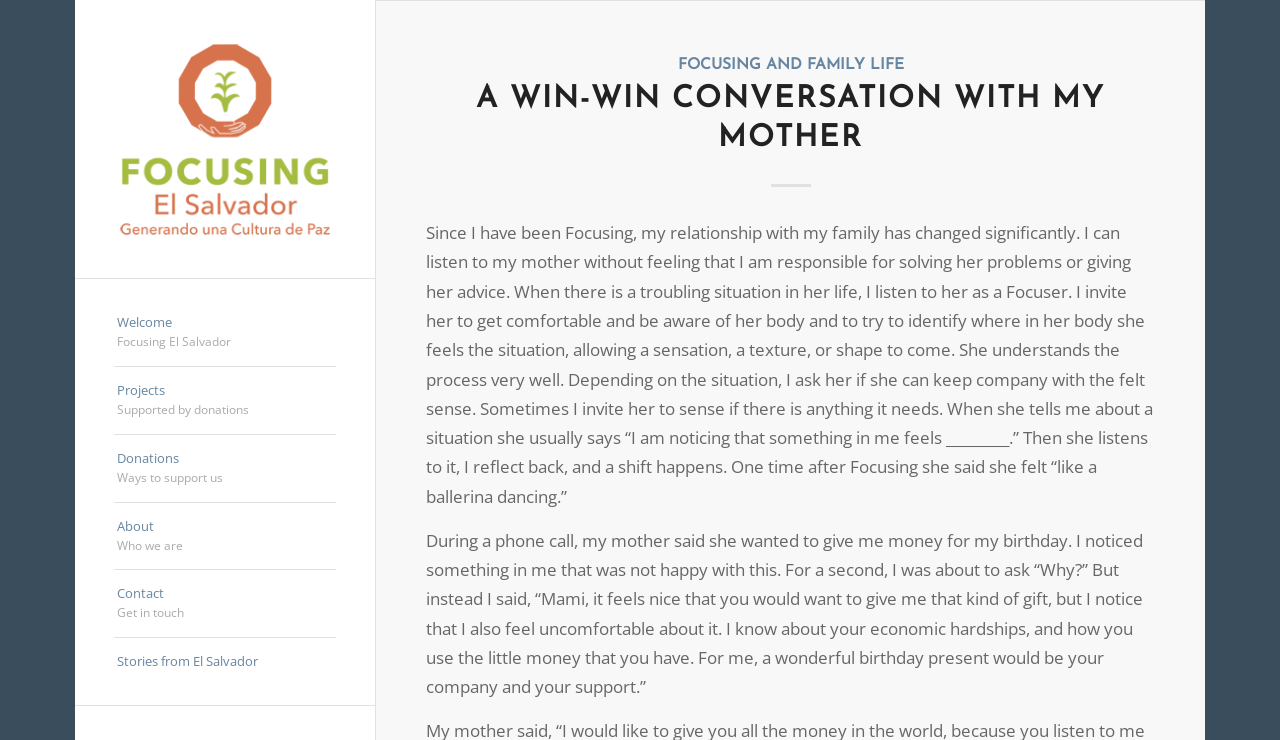Show the bounding box coordinates for the HTML element as described: "DonationsWays to support us".

[0.089, 0.588, 0.262, 0.679]